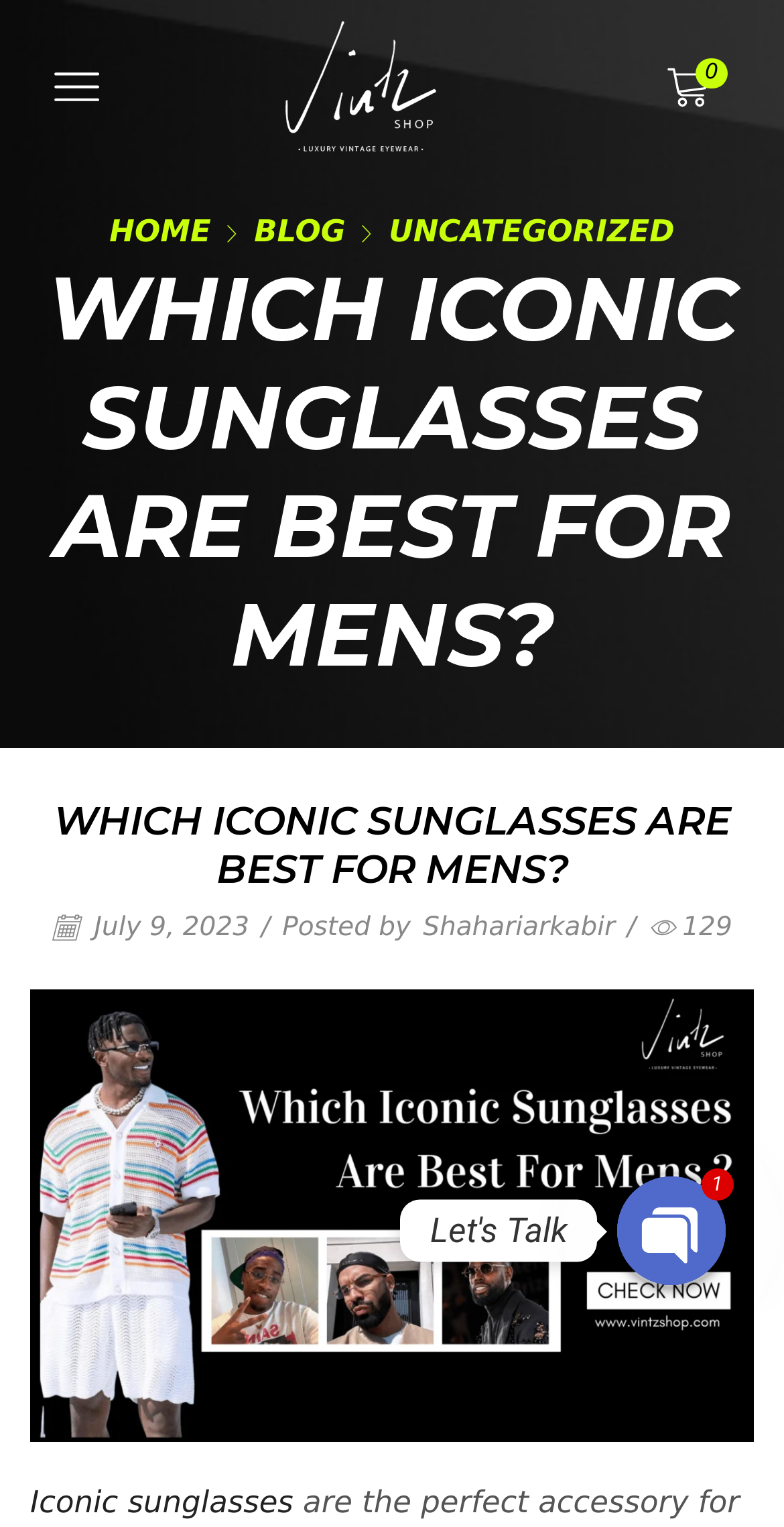Identify and provide the bounding box for the element described by: "Weather".

None